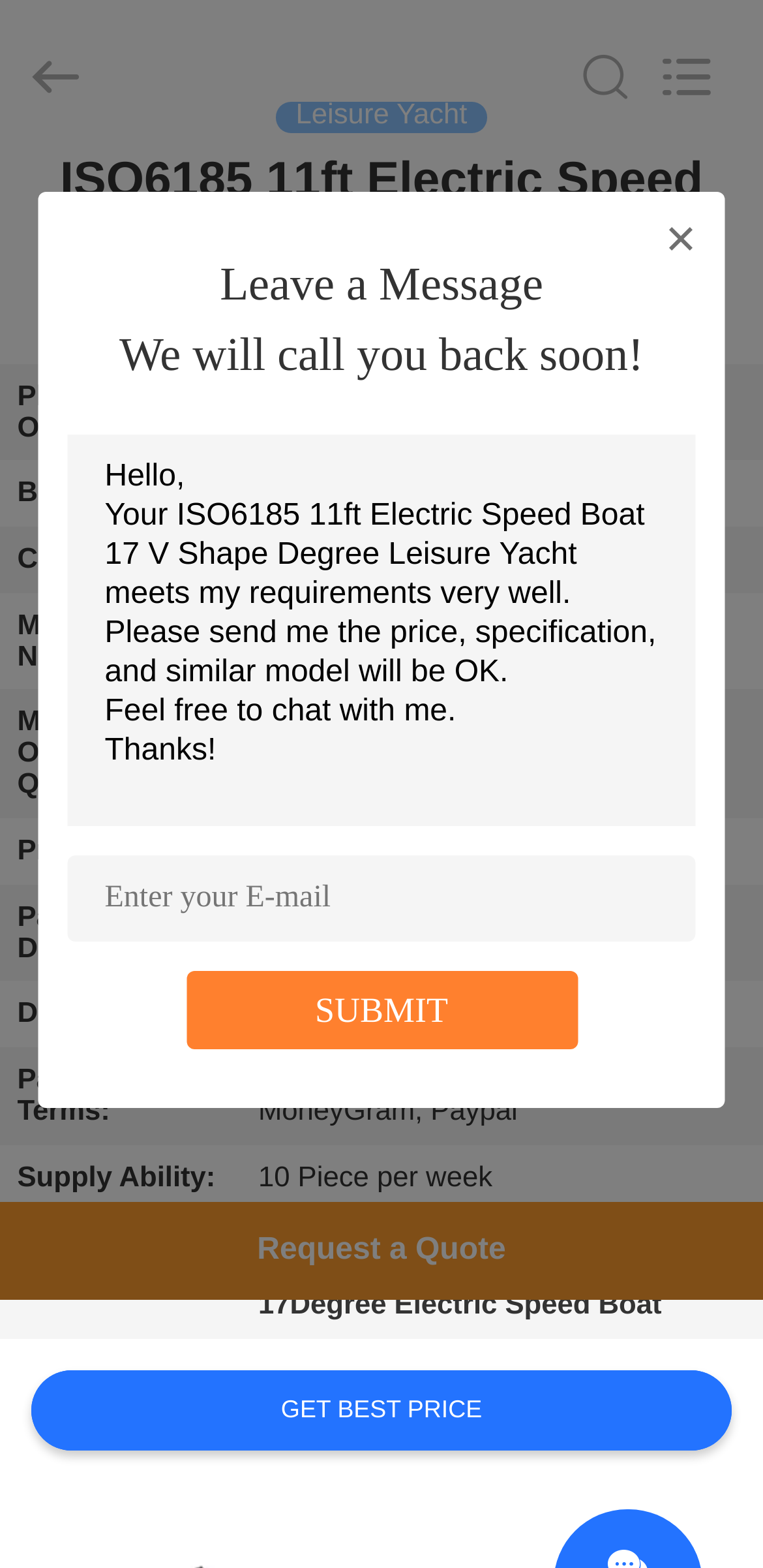What is the brand name of the leisure yacht?
Refer to the image and respond with a one-word or short-phrase answer.

OEM